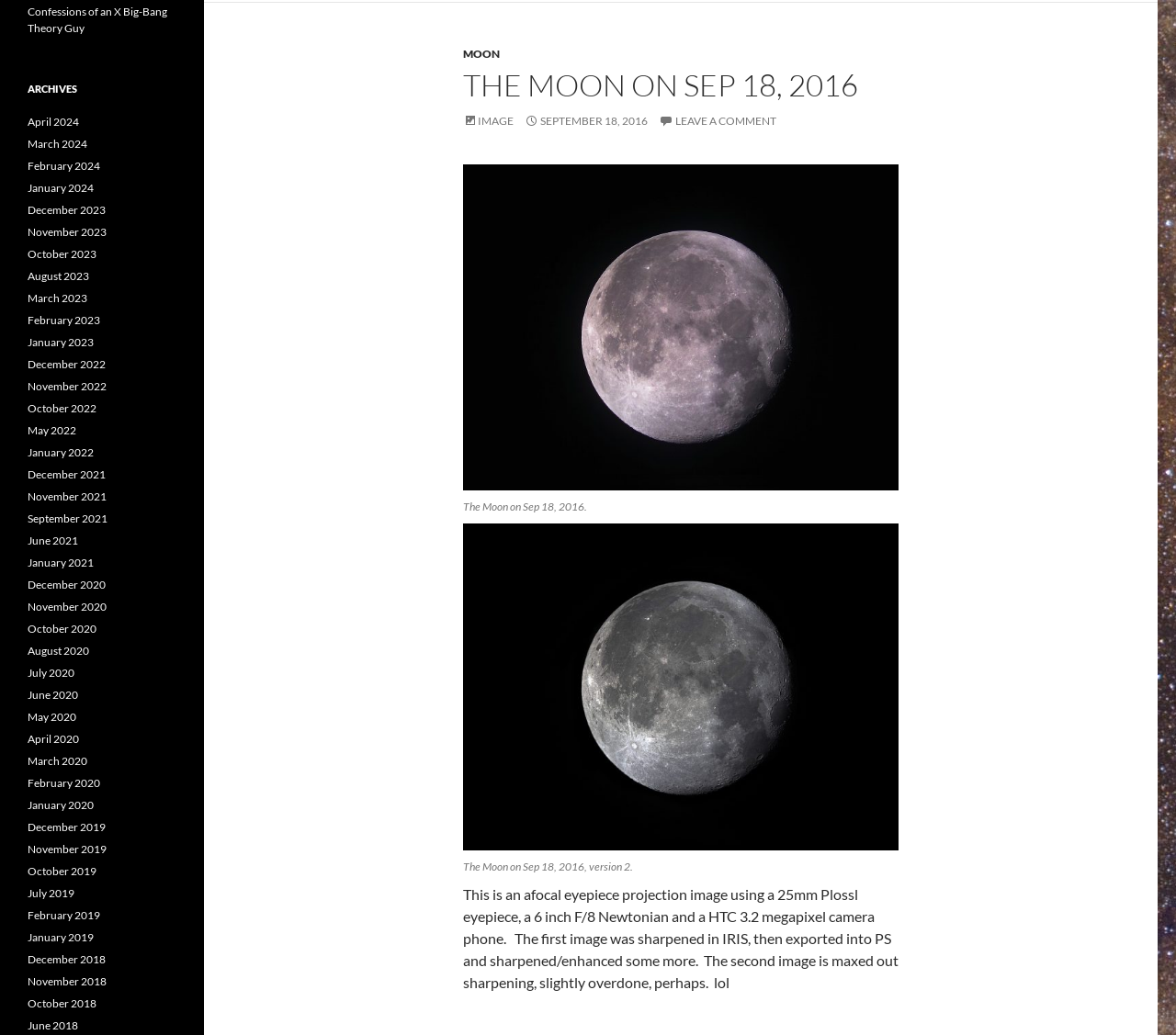Provide a brief response in the form of a single word or phrase:
What is the date of the first image of the moon?

SEP 18, 2016